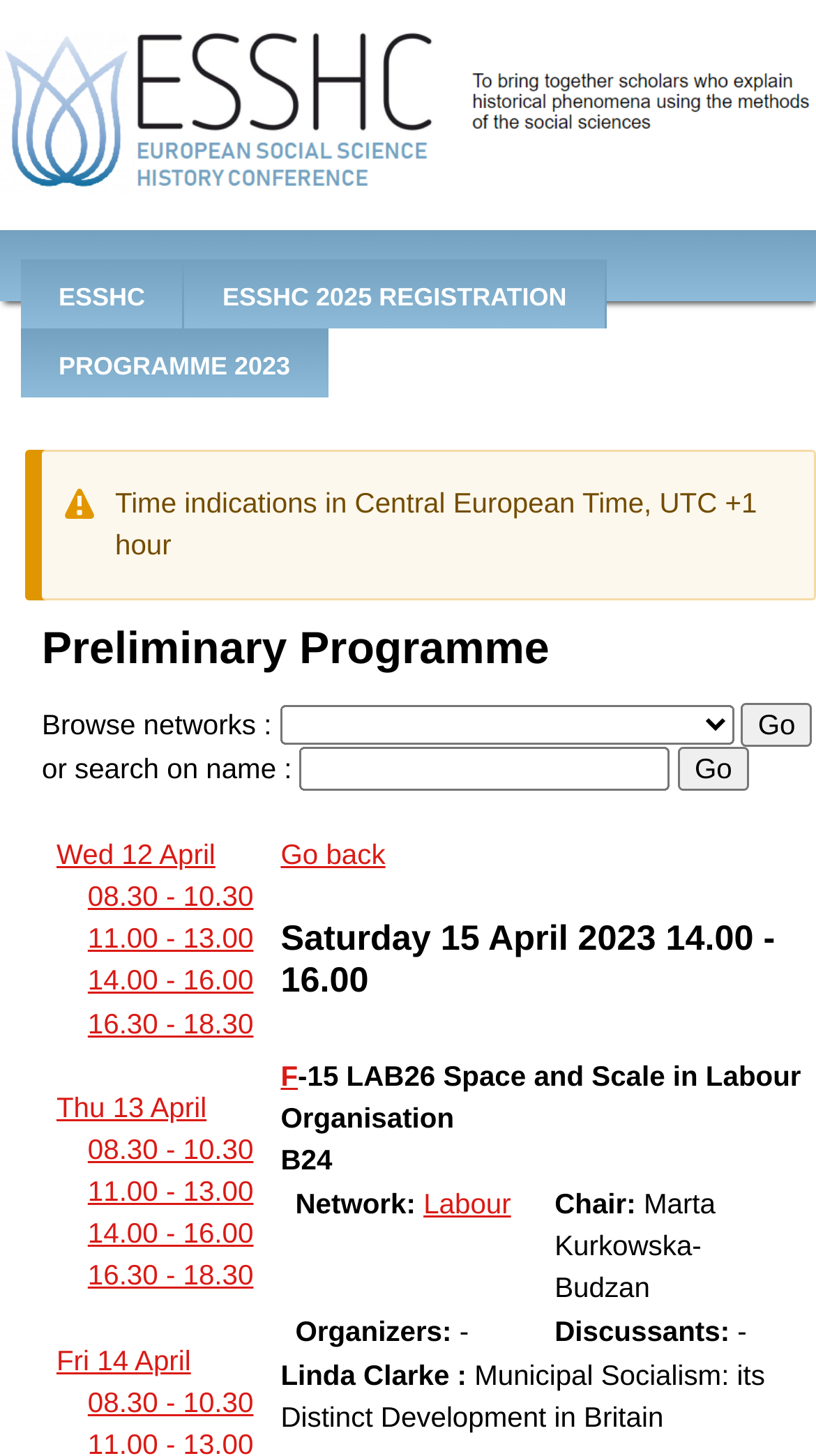Specify the bounding box coordinates of the area to click in order to follow the given instruction: "Browse networks."

[0.342, 0.484, 0.899, 0.511]